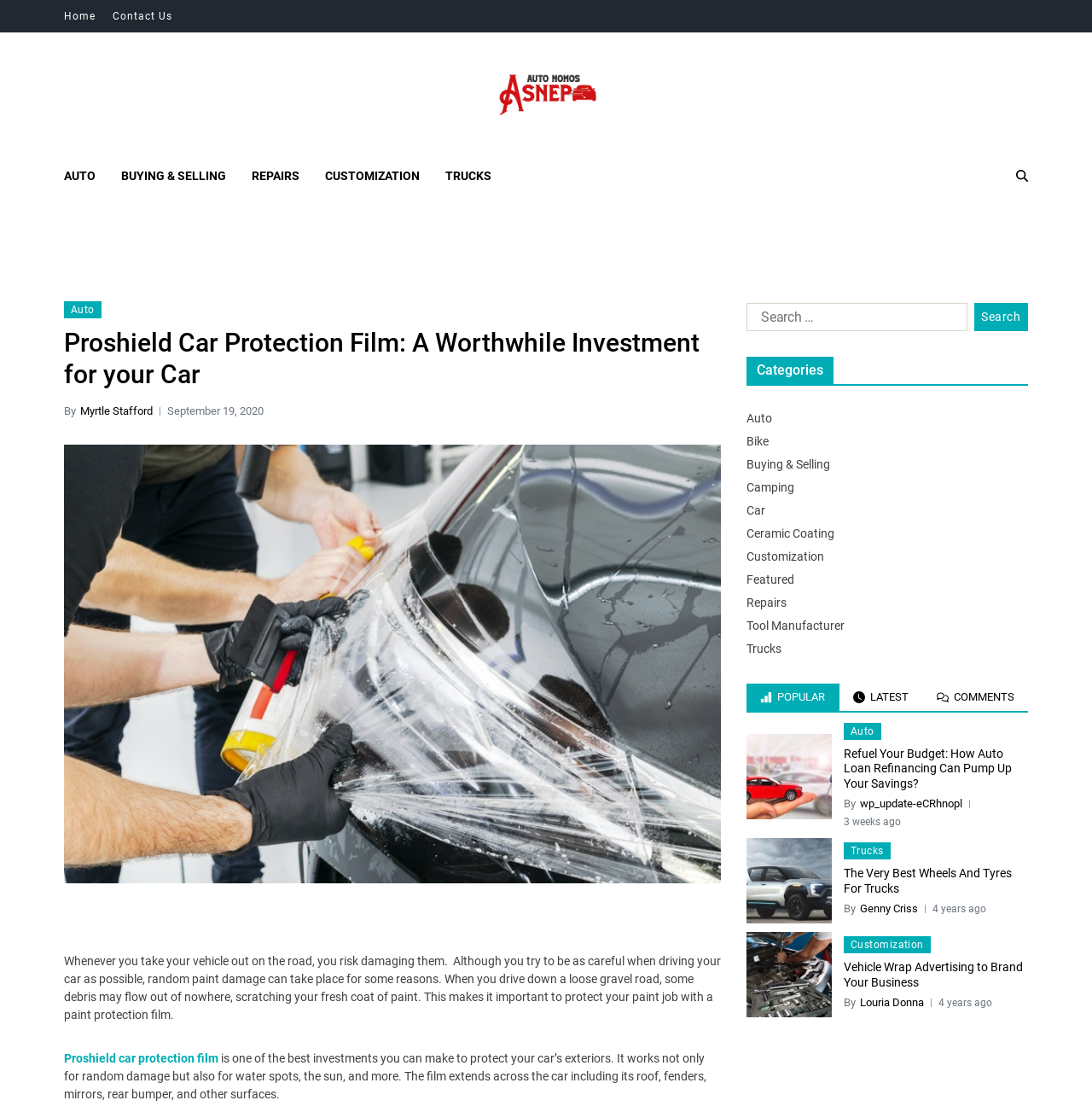Determine the bounding box coordinates of the clickable region to follow the instruction: "Explore the 'Auto' category".

[0.684, 0.368, 0.707, 0.38]